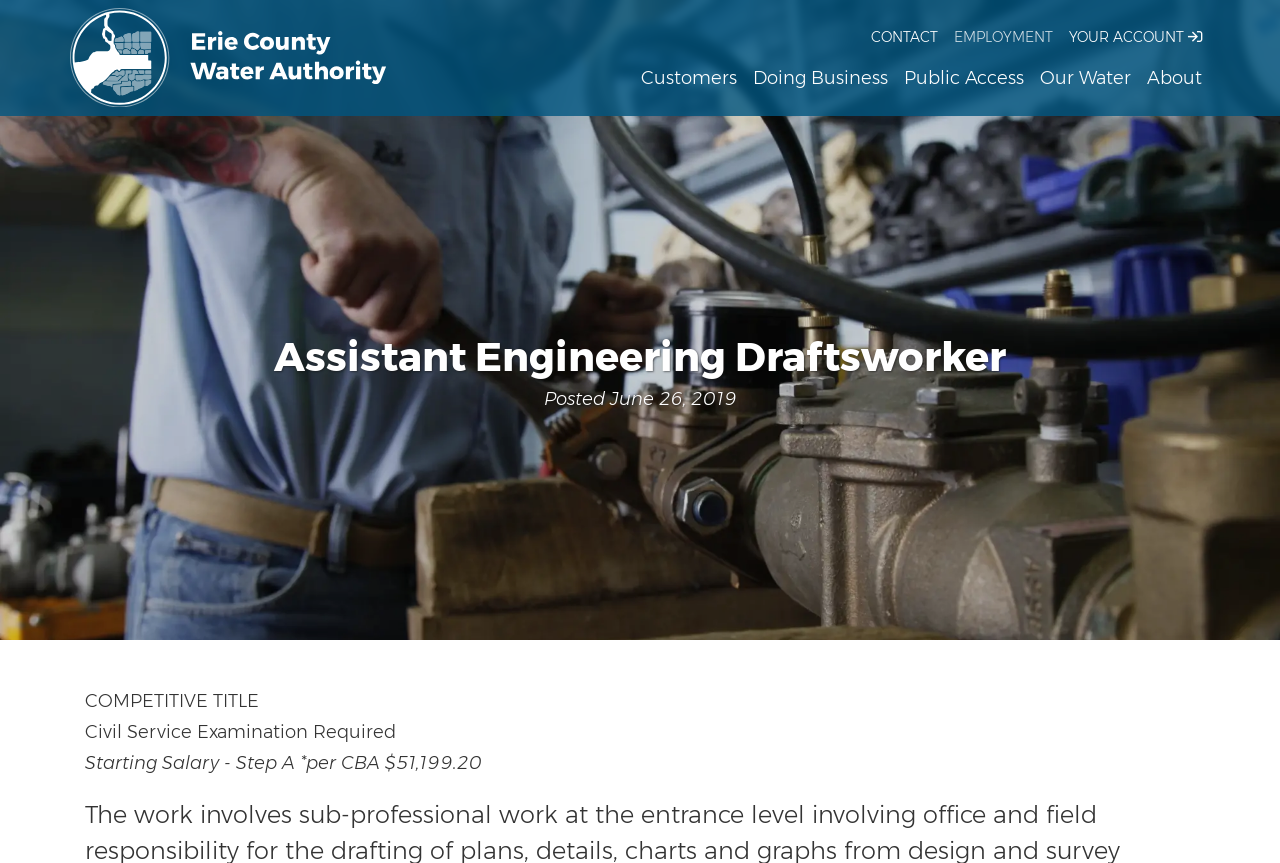Locate the bounding box coordinates of the element that should be clicked to execute the following instruction: "Visit Erie County Water Authority homepage".

[0.055, 0.009, 0.303, 0.125]